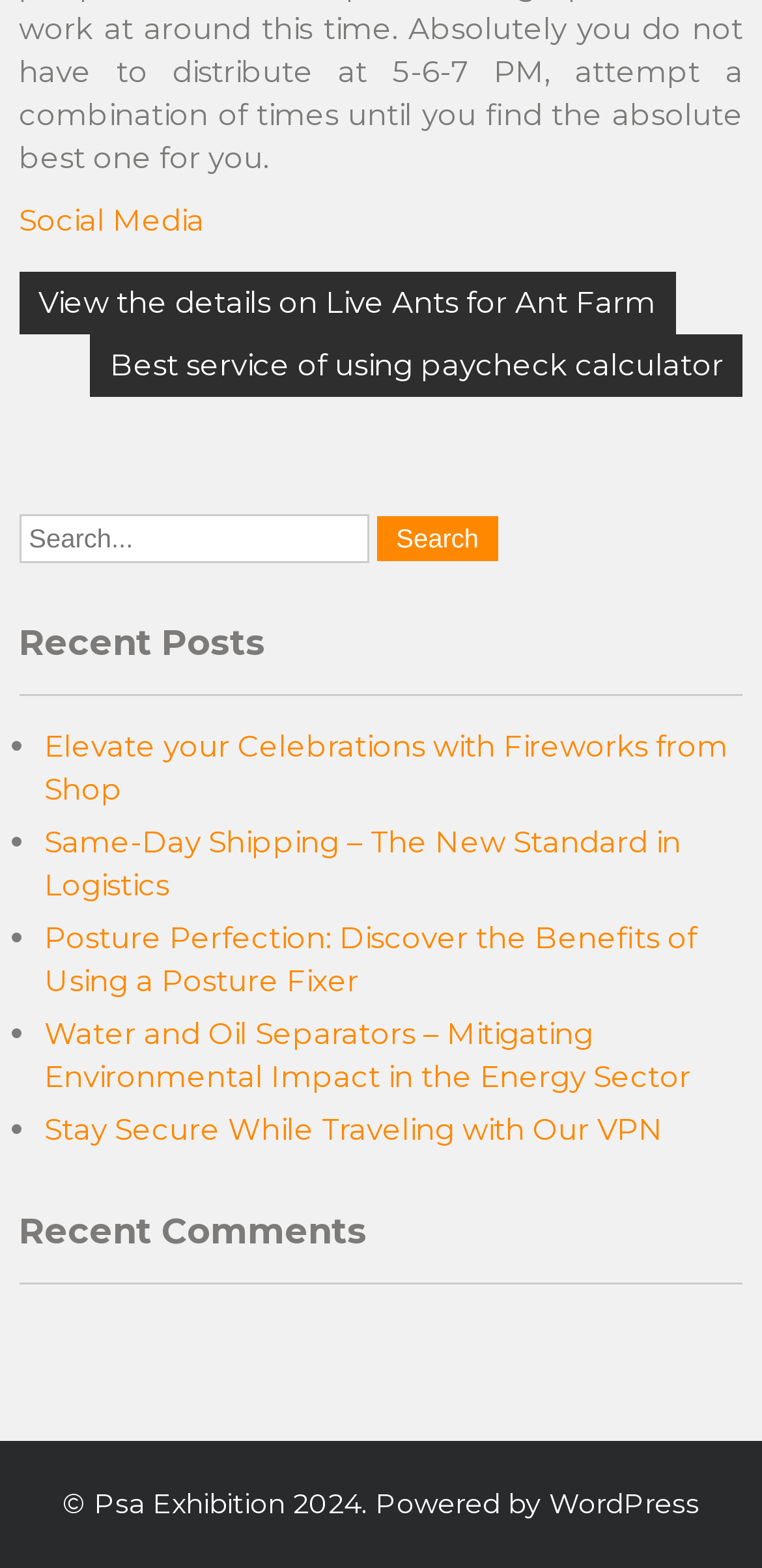What is the purpose of the button with the text 'Search'?
Answer with a single word or phrase by referring to the visual content.

To search